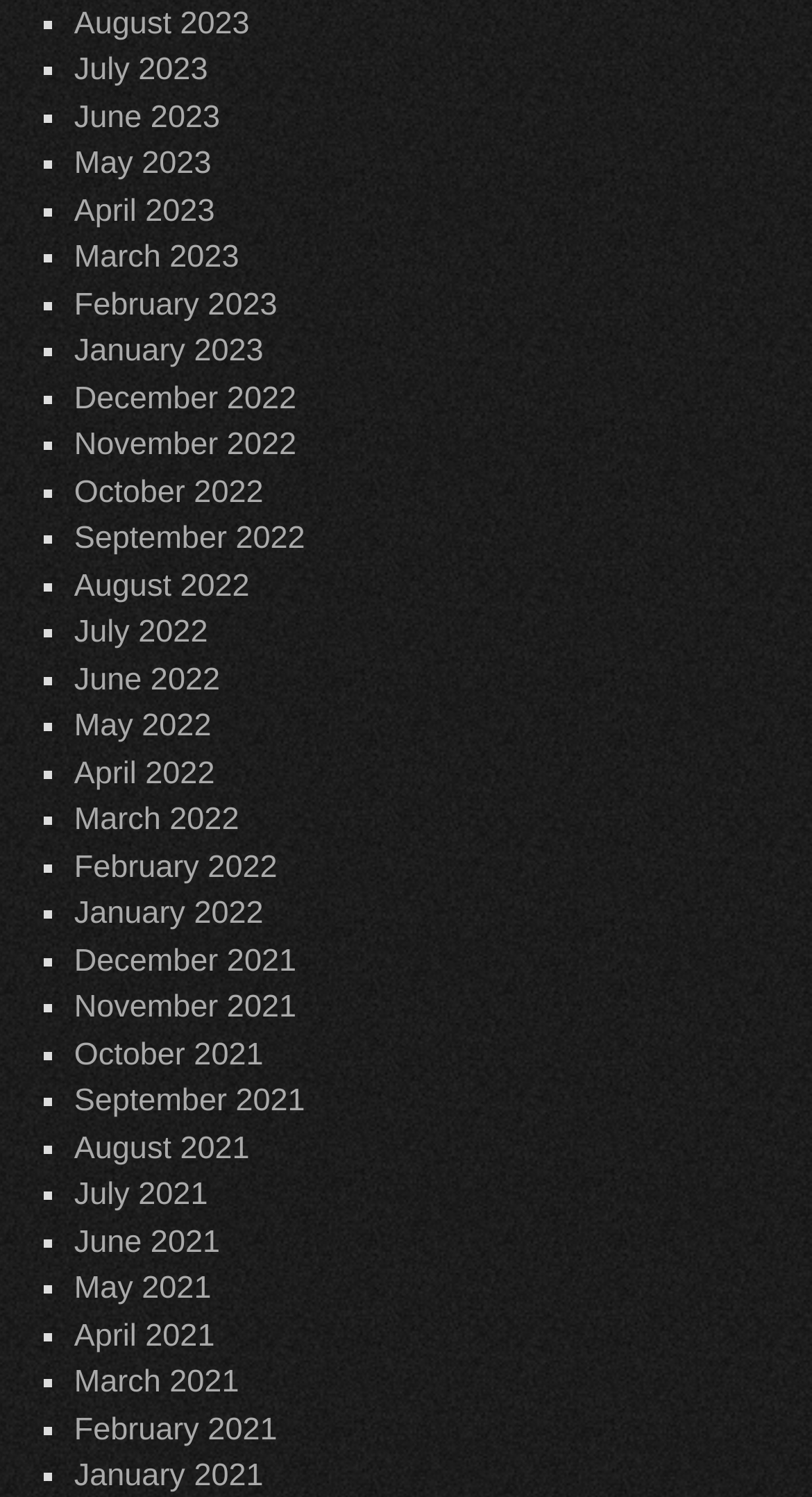Provide your answer to the question using just one word or phrase: How many months are listed?

24